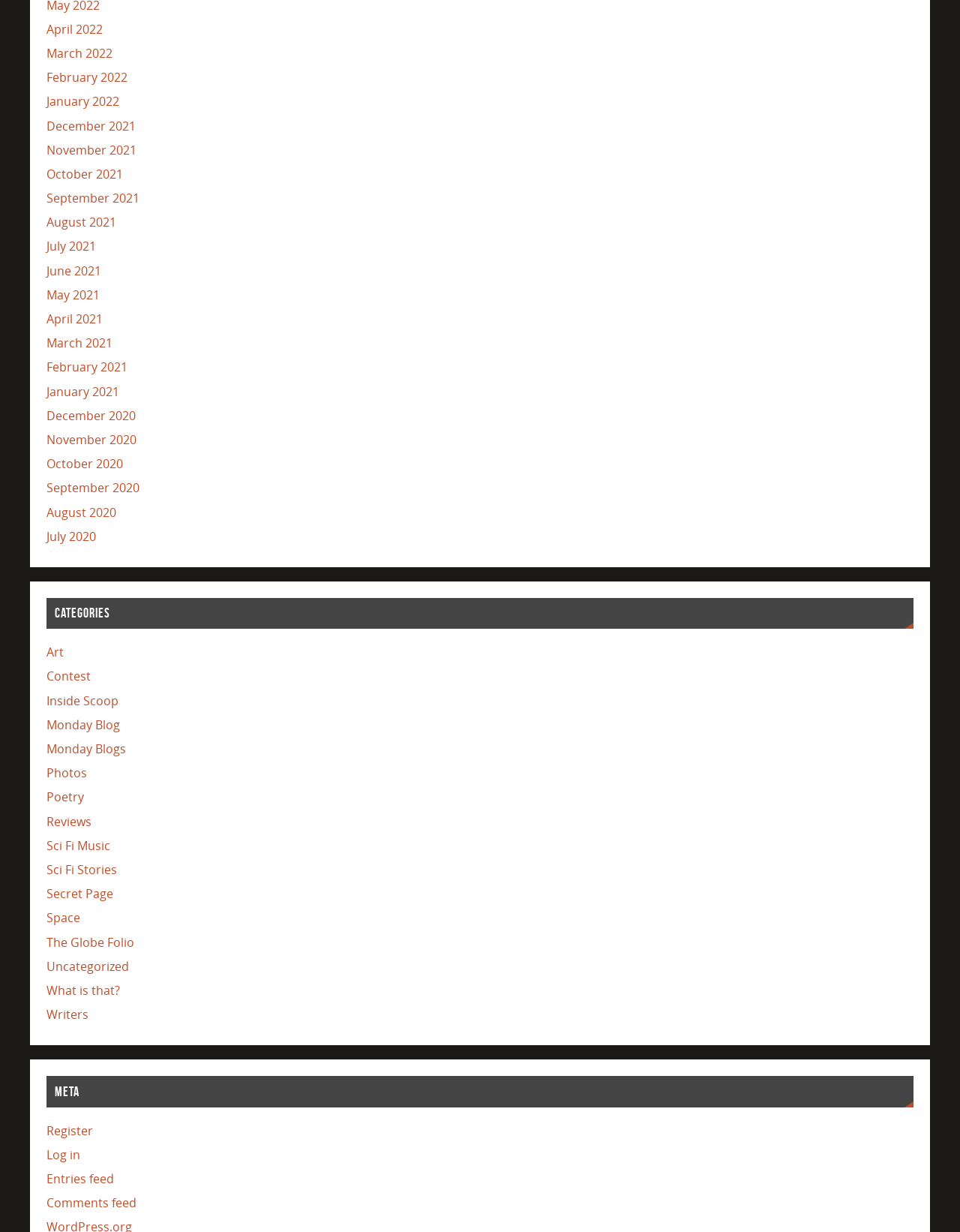How many months are listed?
Kindly offer a detailed explanation using the data available in the image.

I counted the number of links with month and year labels, starting from April 2022 to December 2020, and found 20 links.